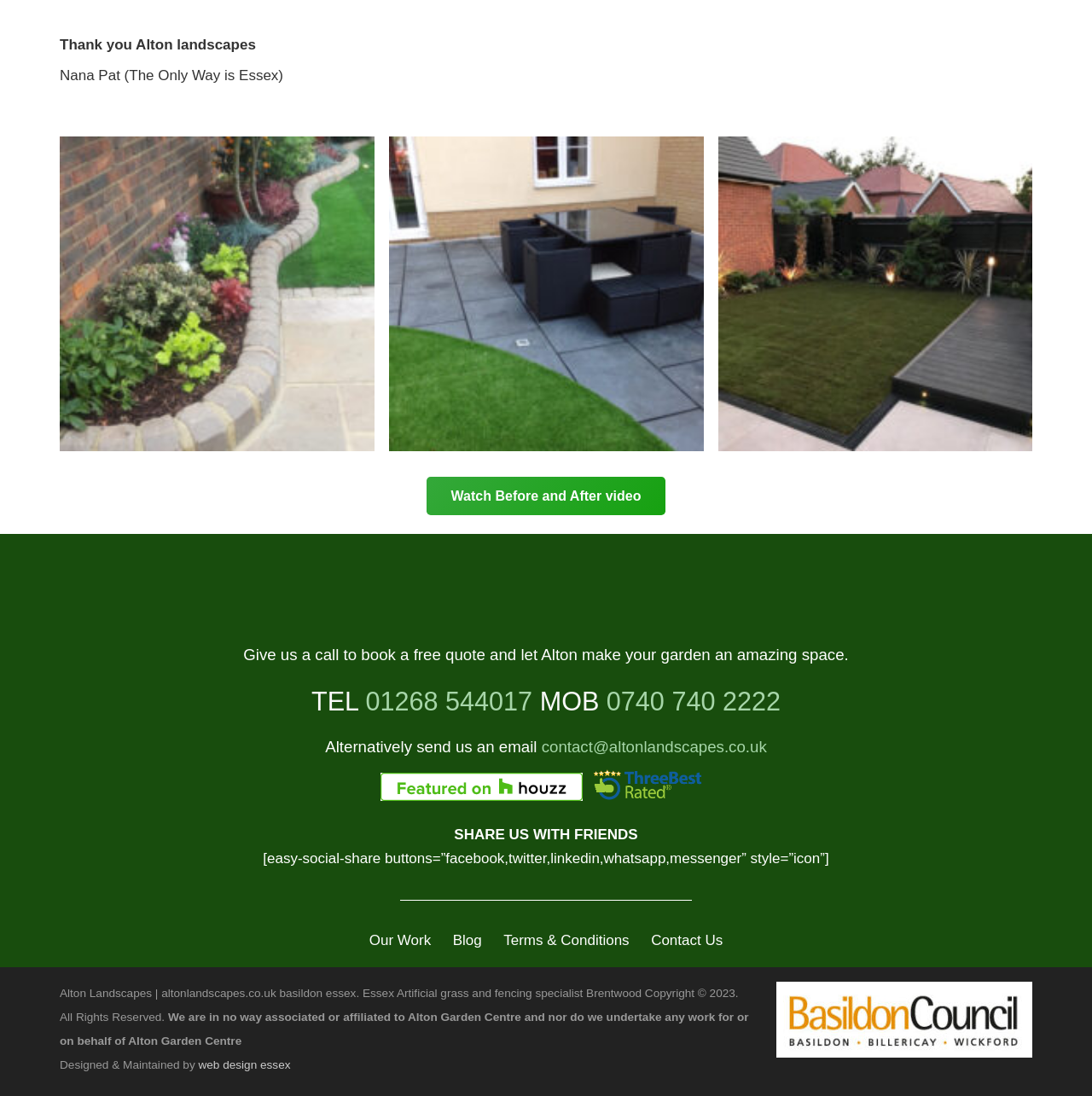What is the company's email address?
Look at the image and respond with a single word or a short phrase.

contact@altonlandscapes.co.uk